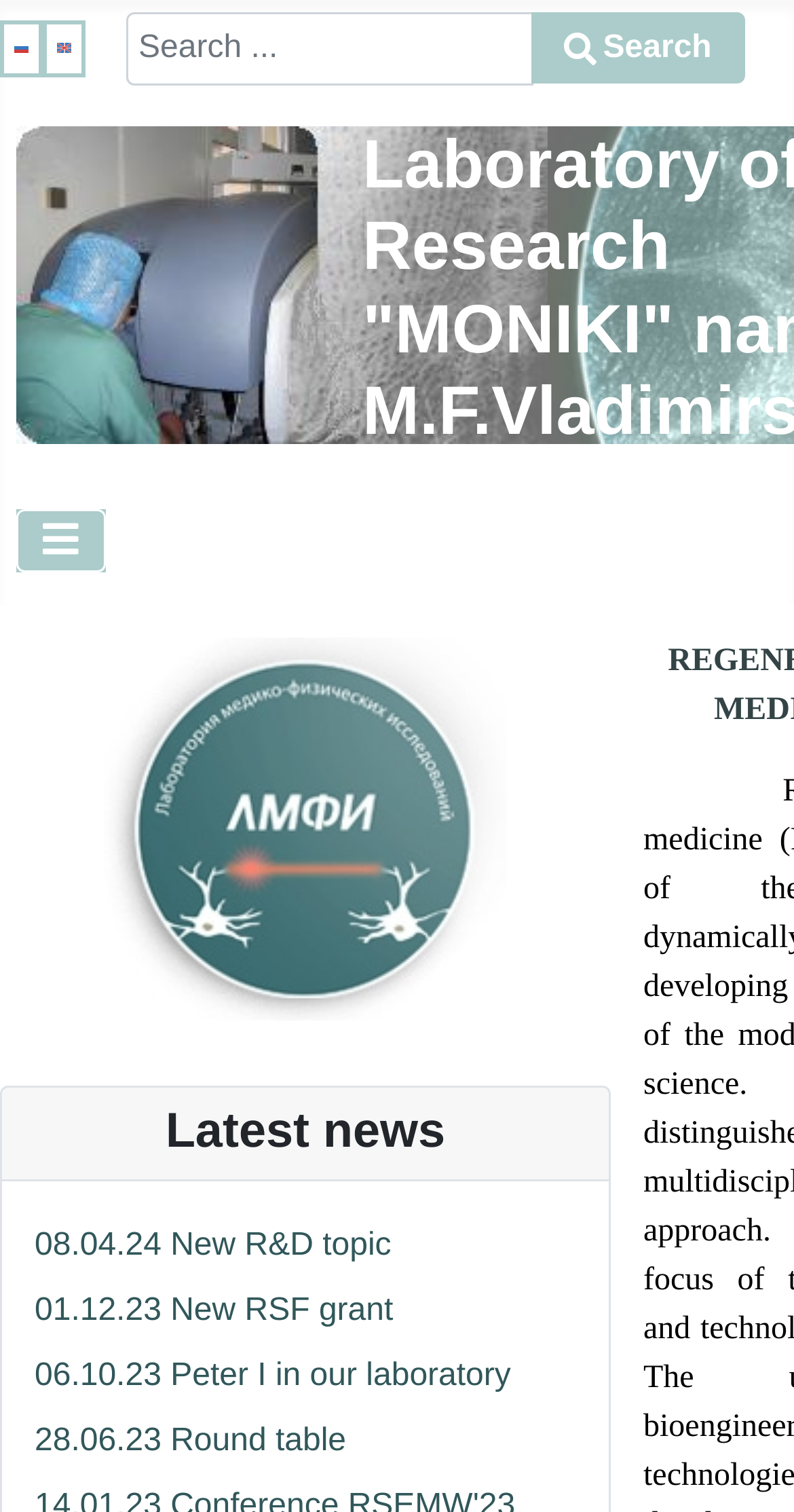Construct a comprehensive caption that outlines the webpage's structure and content.

The webpage is about the Laboratory of Medical and Physics Research "MONIKI" named after M.F.Vladimirskiy, focusing on regenerative medicine. 

At the top left, there is a list box with two options: "русский" and "English (UK)", each accompanied by a small image. 

To the right of the list box, there is a search bar with a combobox and a button labeled "Search". The search bar has a placeholder text "Type 2 or more characters for results." 

Below the search bar, there is a button labeled "Toggle Navigation" that controls a navigation bar. 

The main content of the webpage is divided into sections. The first section is headed by "Latest news" and contains four links to news articles, including "08.04.24 New R&D topic", "01.12.23 New RSF grant", "06.10.23 Peter I in our laboratory", and "28.06.23 Round table". These links are arranged vertically, one below the other, and take up most of the page's width.